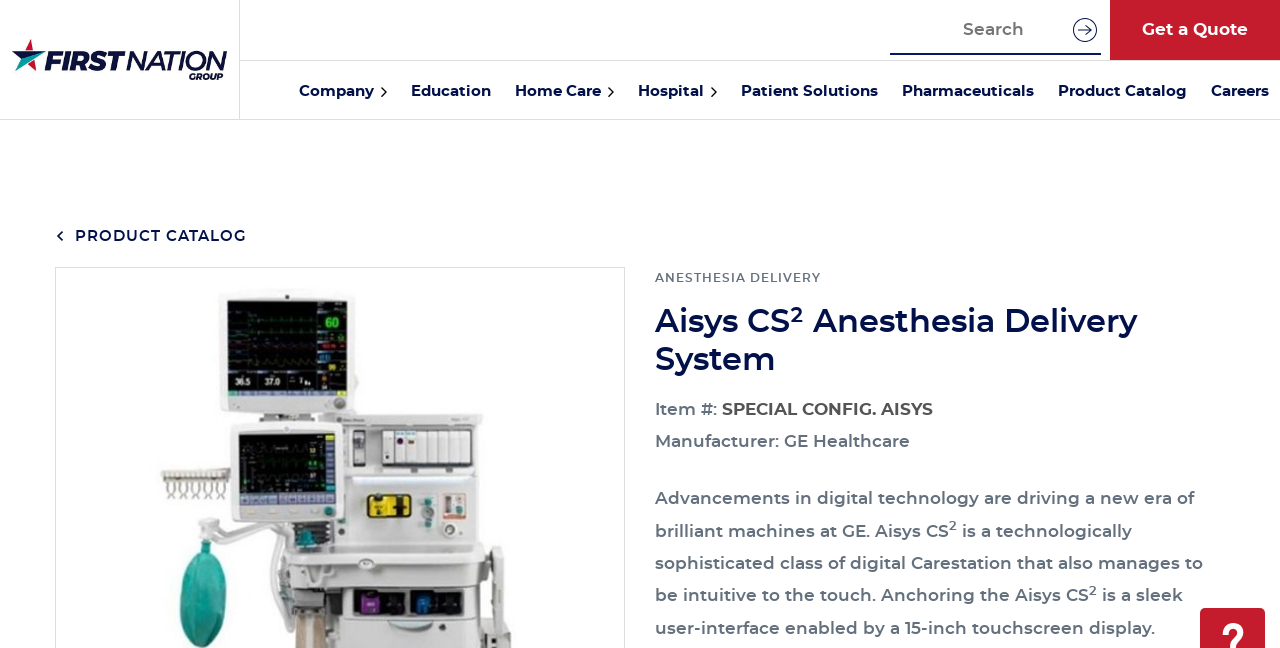Specify the bounding box coordinates of the element's region that should be clicked to achieve the following instruction: "Navigate to Home". The bounding box coordinates consist of four float numbers between 0 and 1, in the format [left, top, right, bottom].

[0.009, 0.06, 0.177, 0.124]